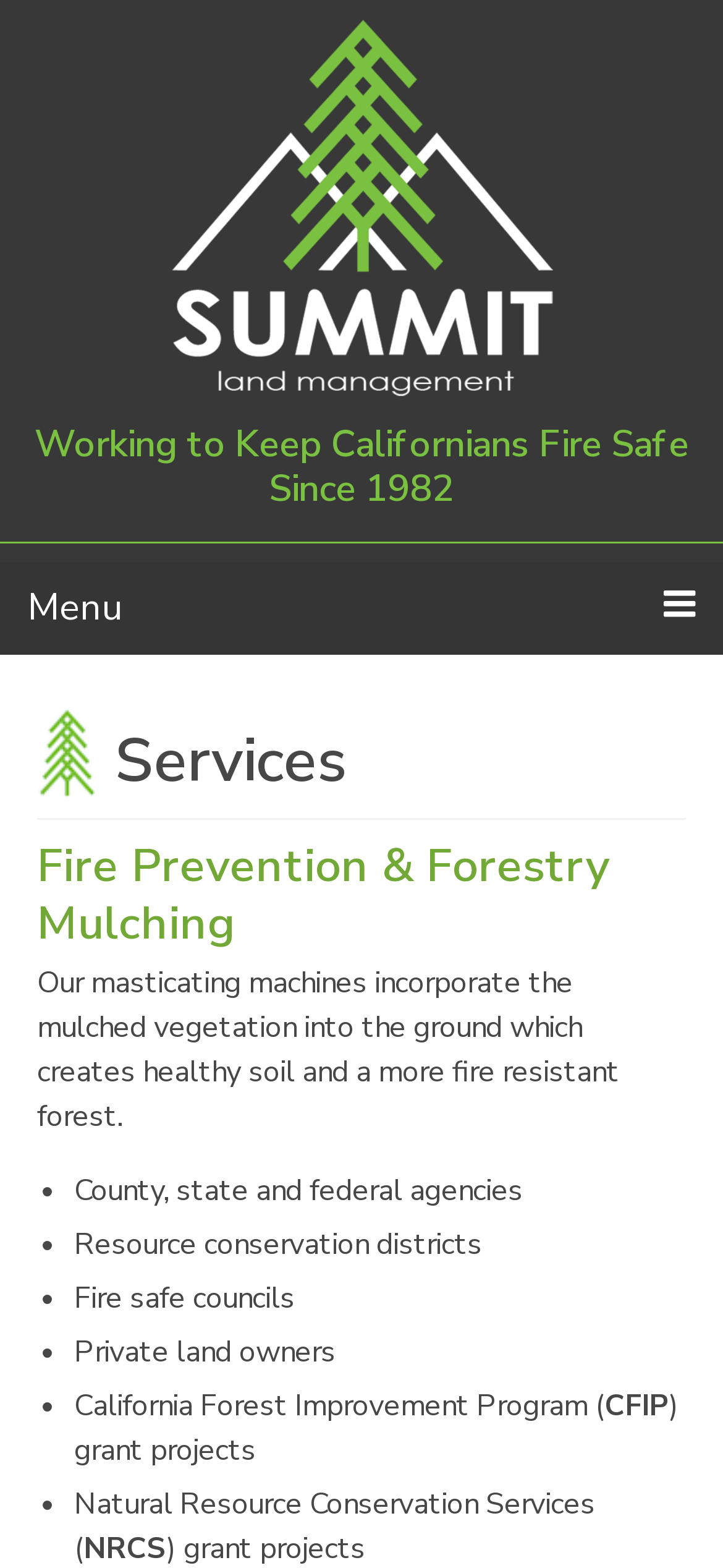What services does the company provide?
Refer to the image and give a detailed response to the question.

The services provided by the company can be found in the 'Services' section of the webpage. One of the services listed is 'Fire Prevention & Forestry Mulching', which is described as a process that creates healthy soil and a more fire-resistant forest.